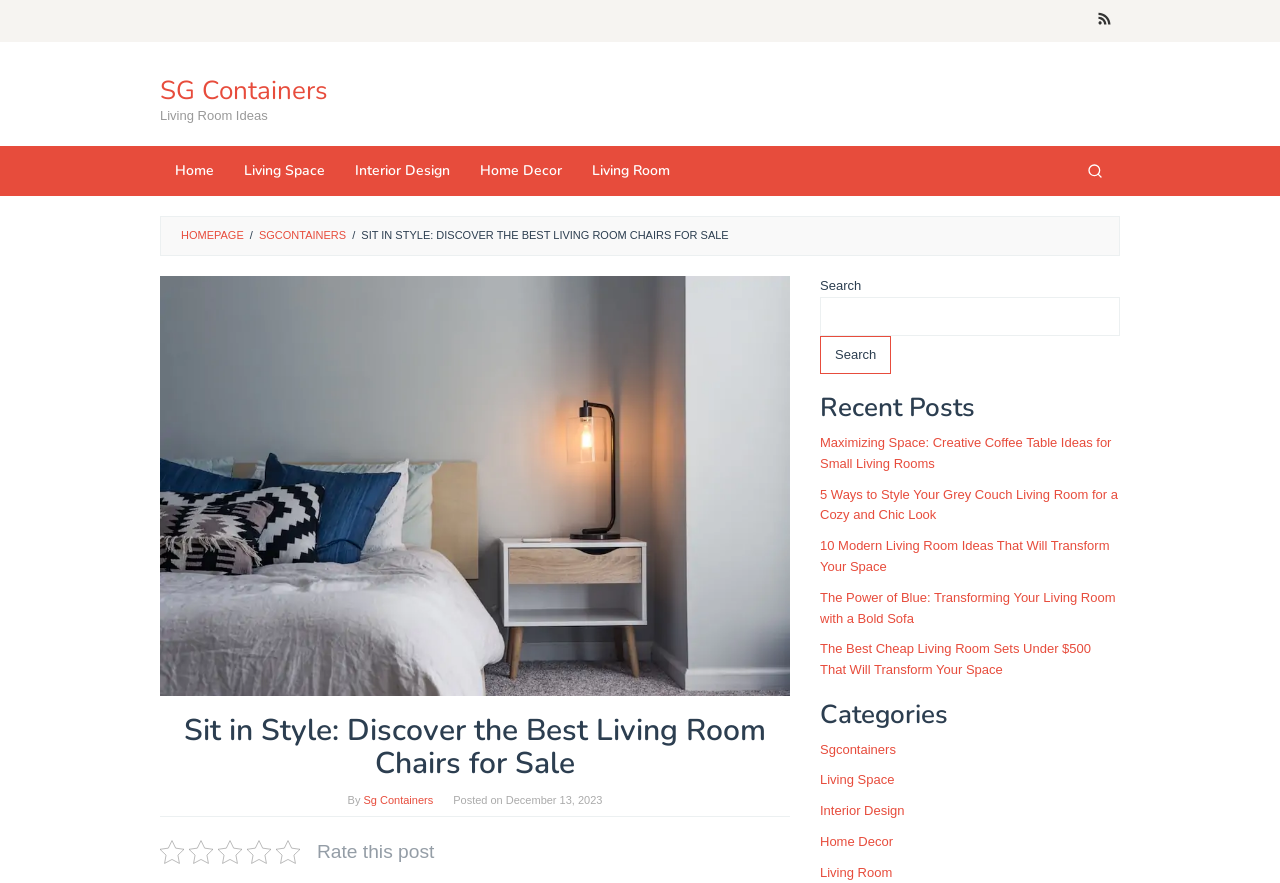Can you find and provide the main heading text of this webpage?

Sit in Style: Discover the Best Living Room Chairs for Sale